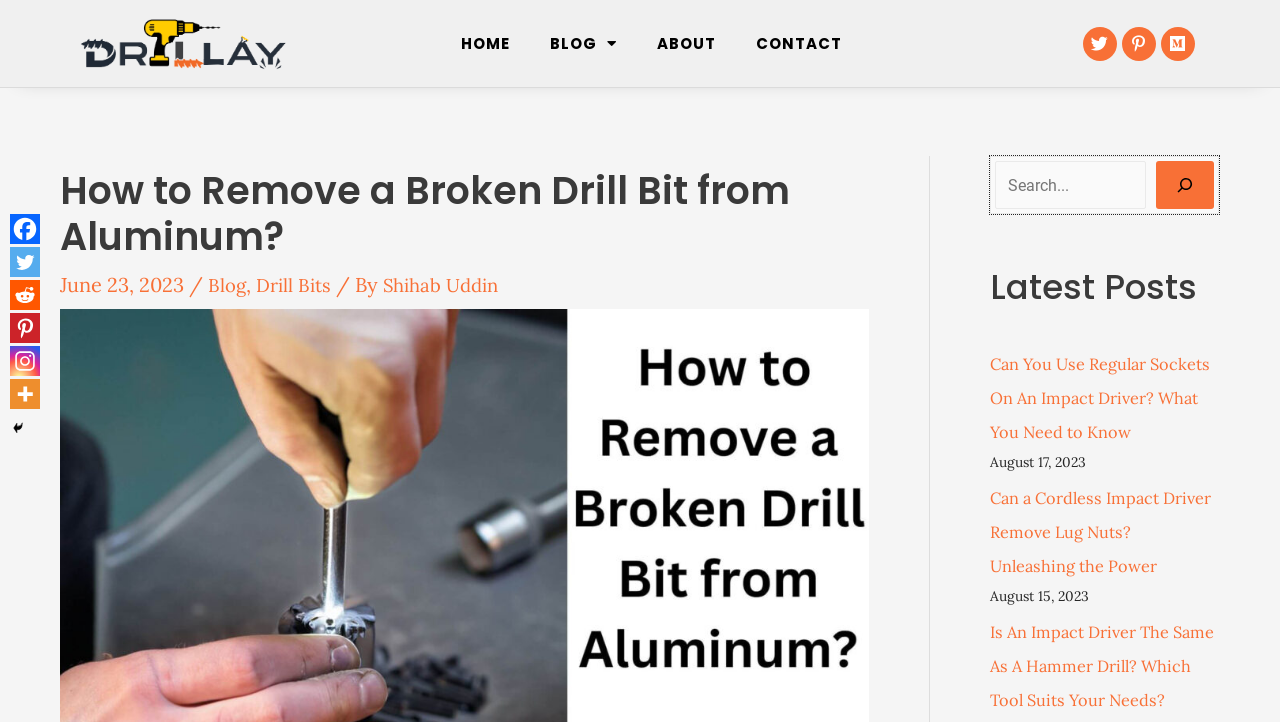Can you identify the bounding box coordinates of the clickable region needed to carry out this instruction: 'Visit the 'ABOUT' page'? The coordinates should be four float numbers within the range of 0 to 1, stated as [left, top, right, bottom].

[0.505, 0.033, 0.567, 0.088]